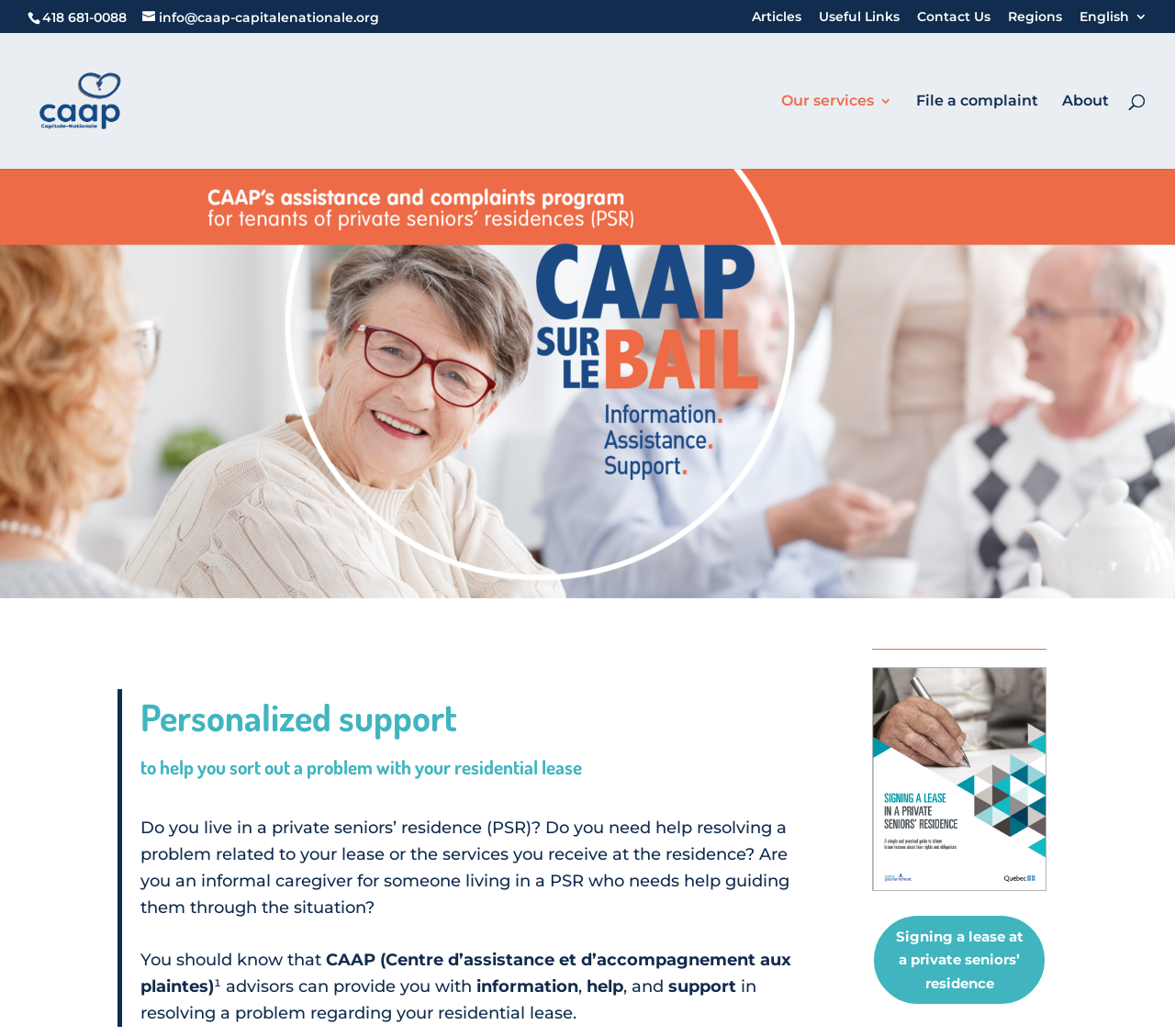Pinpoint the bounding box coordinates of the clickable element to carry out the following instruction: "Send an email to info@caap-capitalenationale.org."

[0.121, 0.008, 0.323, 0.024]